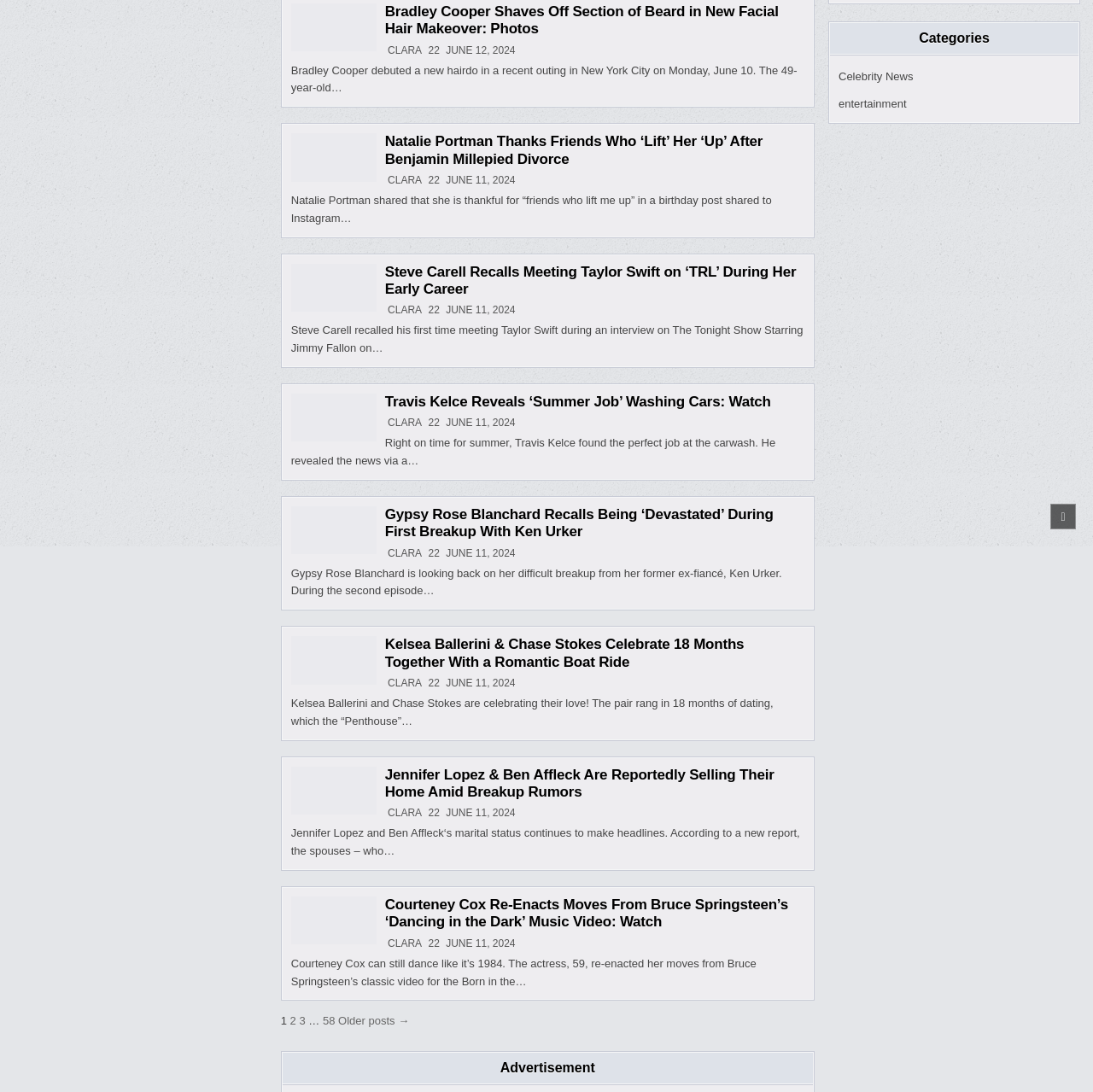Return the bounding box coordinates of the UI element that corresponds to this description: "Clara". The coordinates must be given as four float numbers in the range of 0 and 1, [left, top, right, bottom].

[0.355, 0.16, 0.386, 0.17]